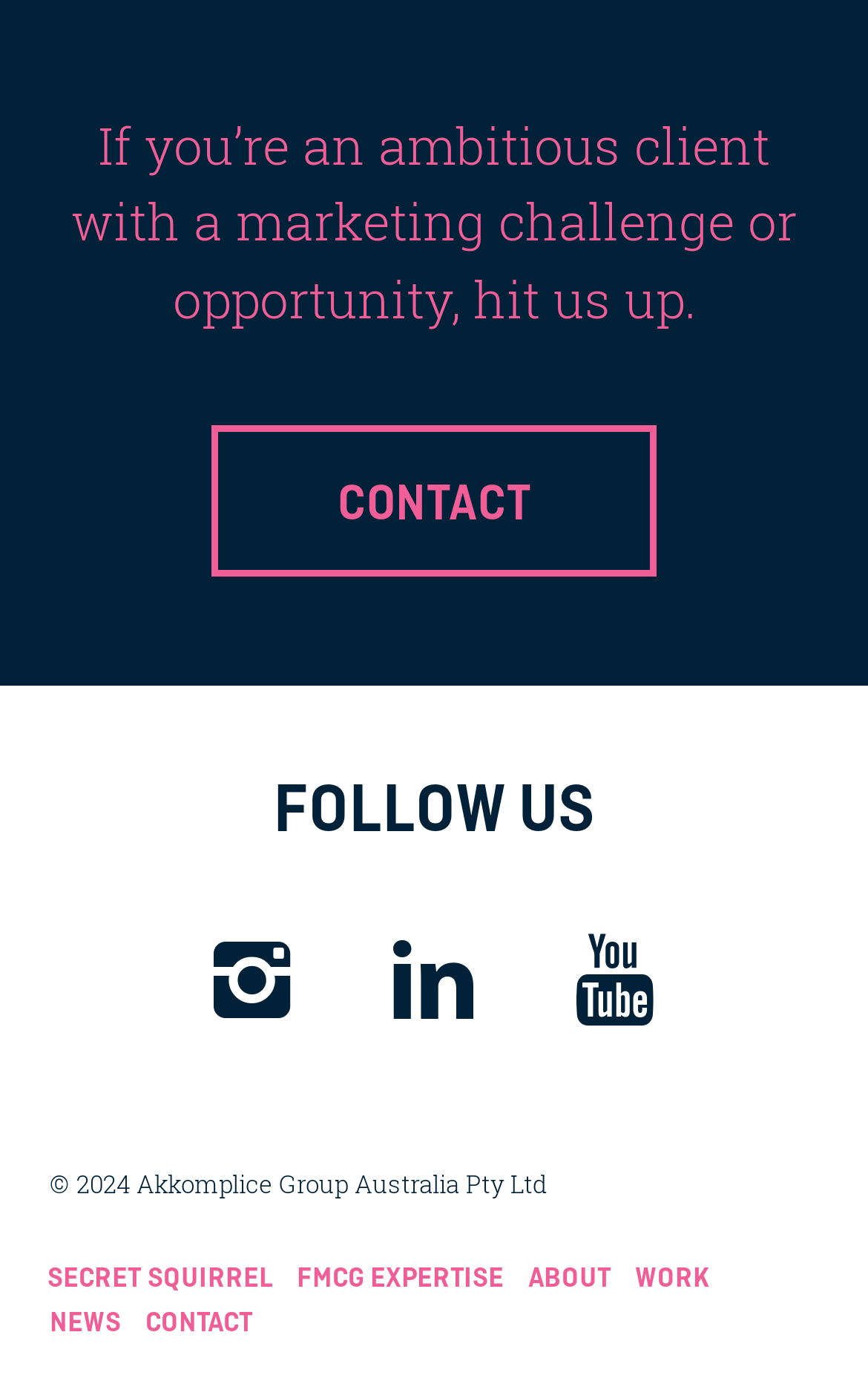Please identify the bounding box coordinates of the element's region that I should click in order to complete the following instruction: "follow us on social media". The bounding box coordinates consist of four float numbers between 0 and 1, i.e., [left, top, right, bottom].

[0.246, 0.677, 0.333, 0.743]